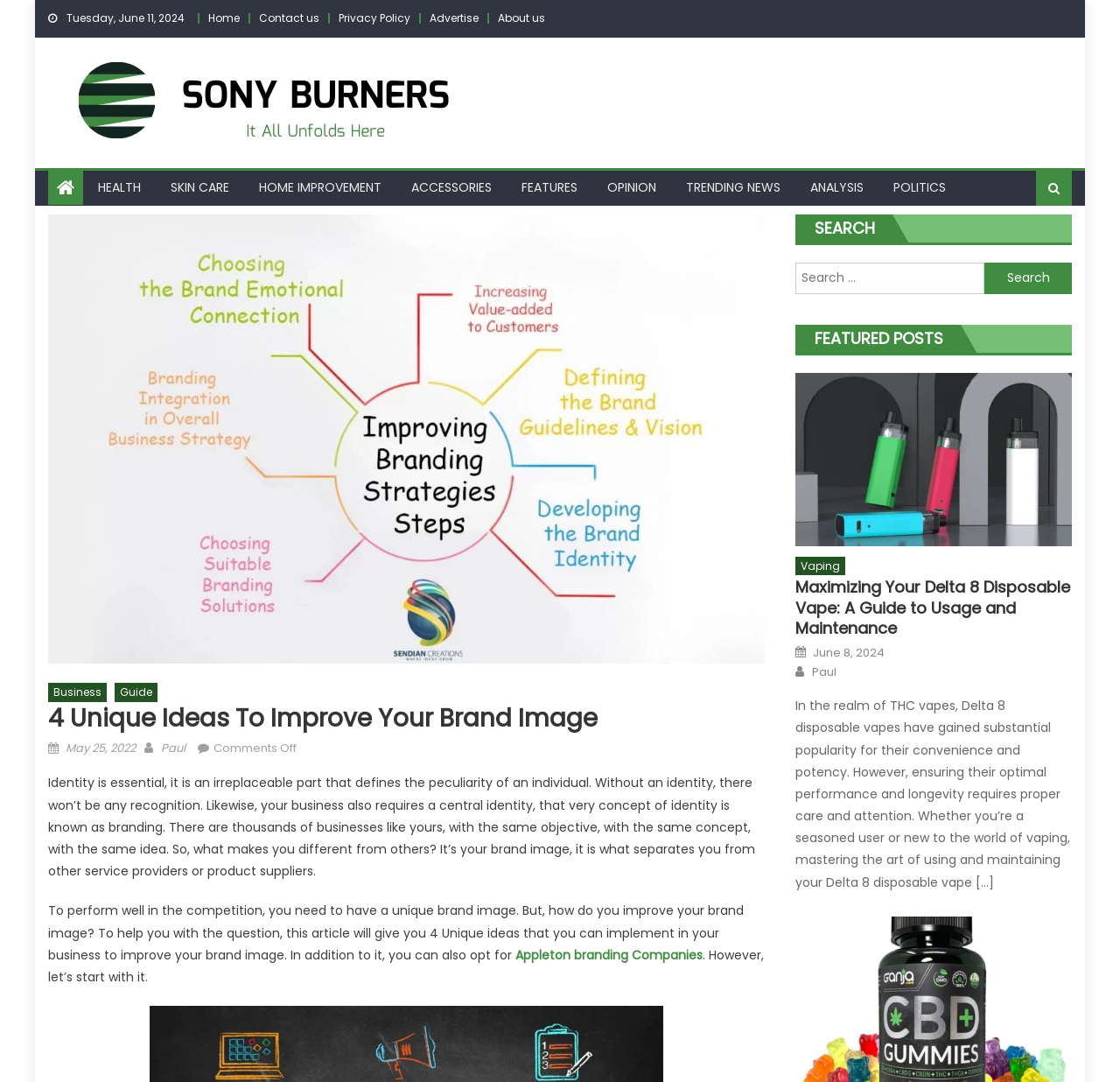Locate the bounding box coordinates of the clickable area needed to fulfill the instruction: "Search for something".

[0.71, 0.243, 0.957, 0.272]